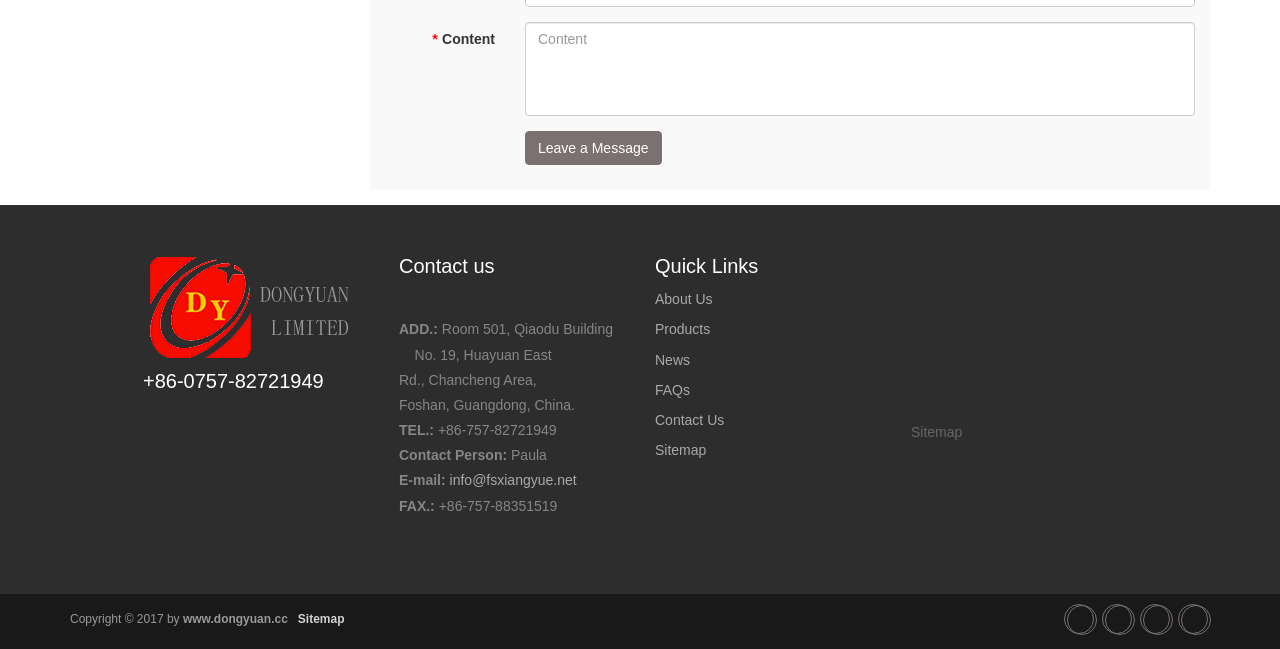Specify the bounding box coordinates of the area to click in order to execute this command: 'Enter content'. The coordinates should consist of four float numbers ranging from 0 to 1, and should be formatted as [left, top, right, bottom].

[0.41, 0.034, 0.934, 0.179]